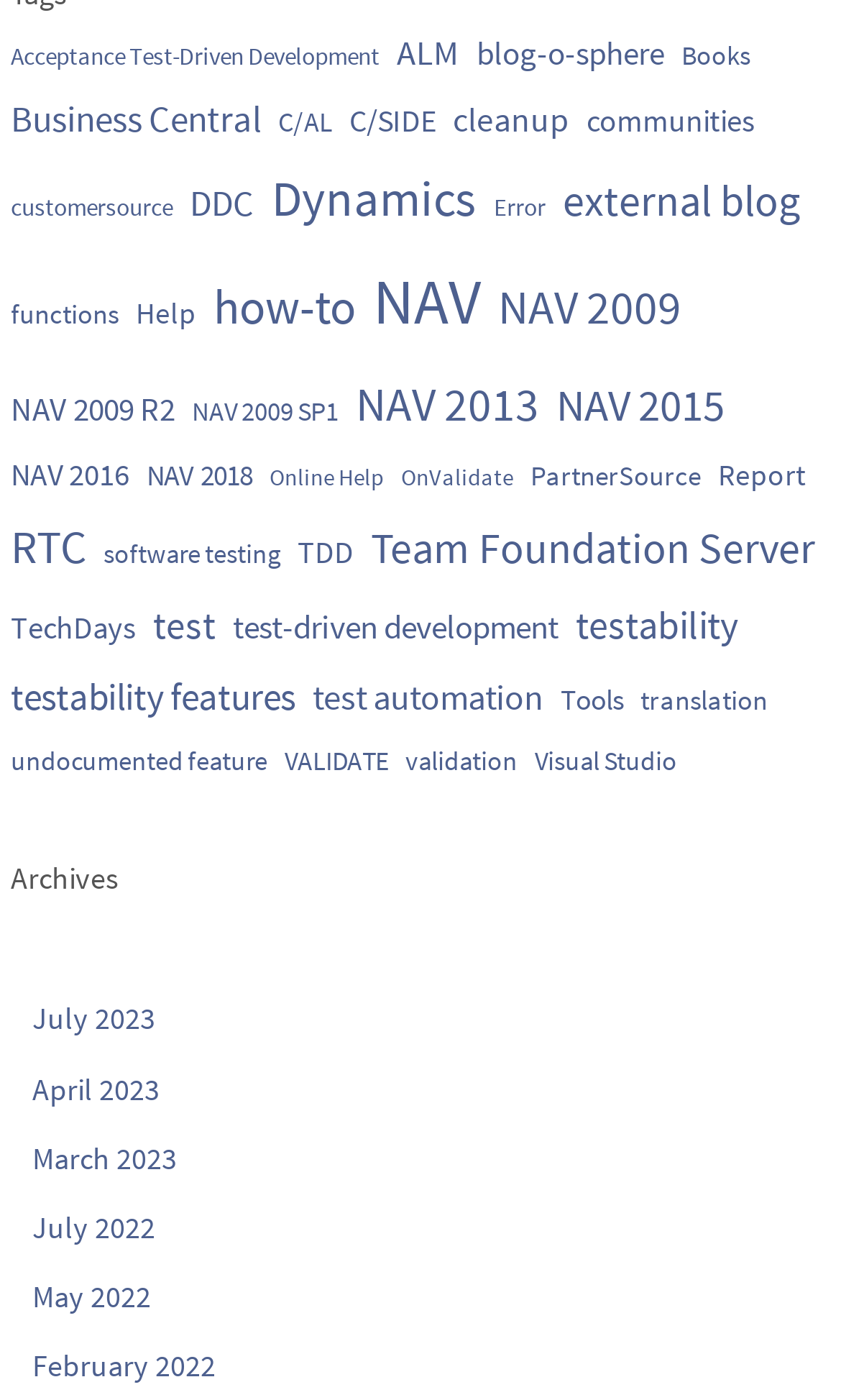Pinpoint the bounding box coordinates of the element you need to click to execute the following instruction: "Click on Acceptance Test-Driven Development". The bounding box should be represented by four float numbers between 0 and 1, in the format [left, top, right, bottom].

[0.013, 0.025, 0.451, 0.059]